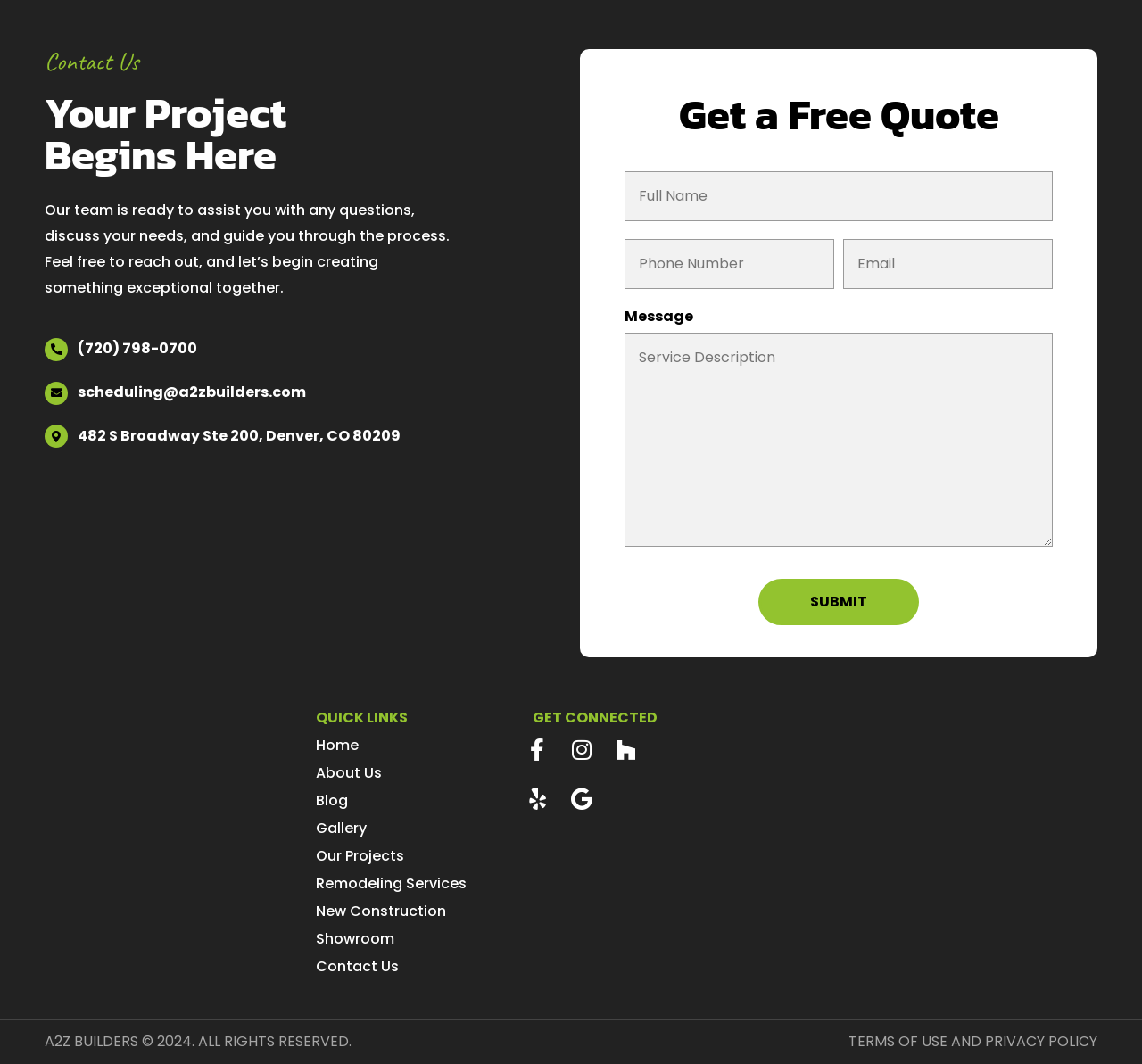Locate the bounding box coordinates of the clickable element to fulfill the following instruction: "Enter your full name". Provide the coordinates as four float numbers between 0 and 1 in the format [left, top, right, bottom].

[0.547, 0.161, 0.922, 0.208]